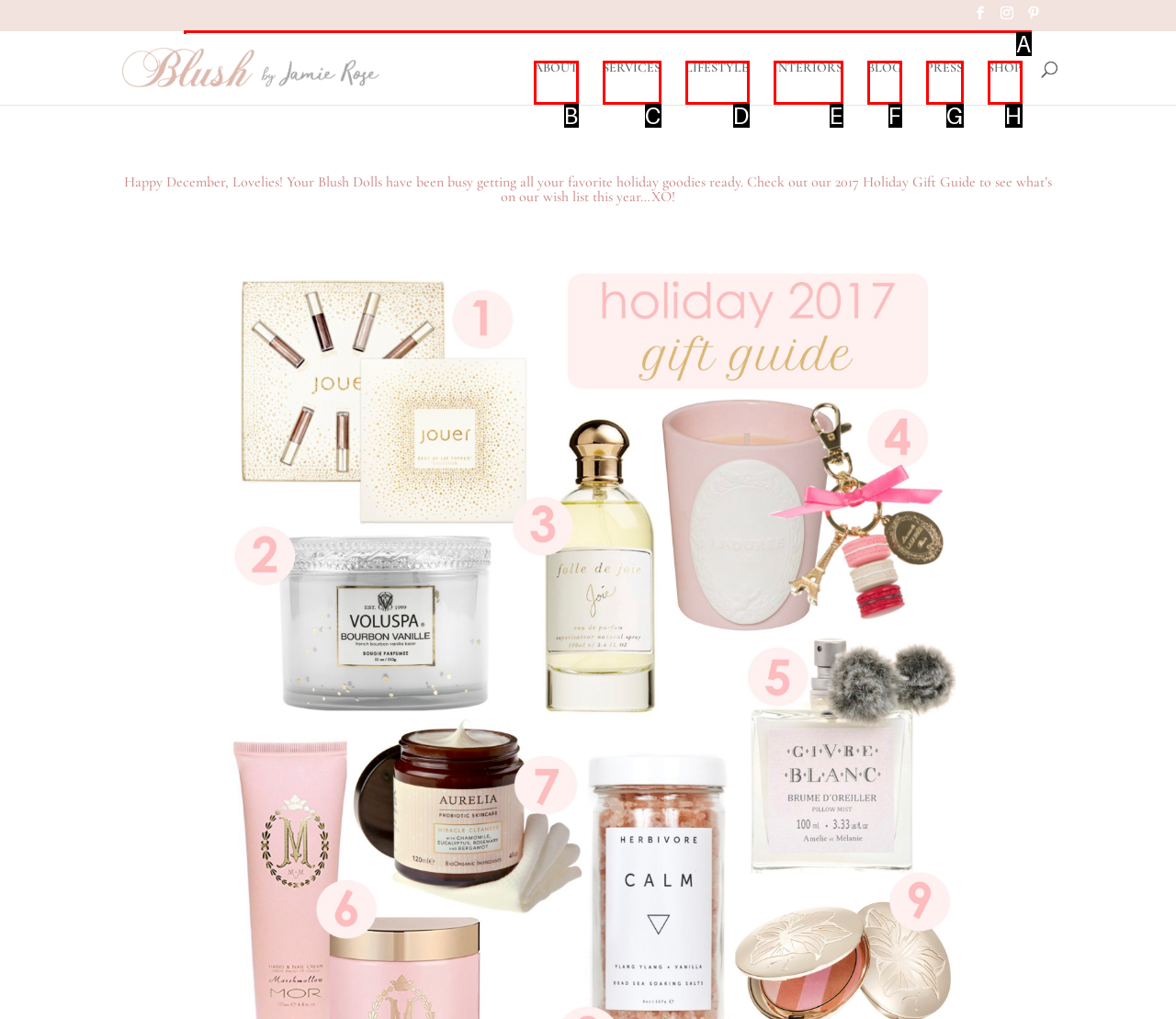From the choices provided, which HTML element best fits the description: name="s" placeholder="Search …" title="Search for:"? Answer with the appropriate letter.

A